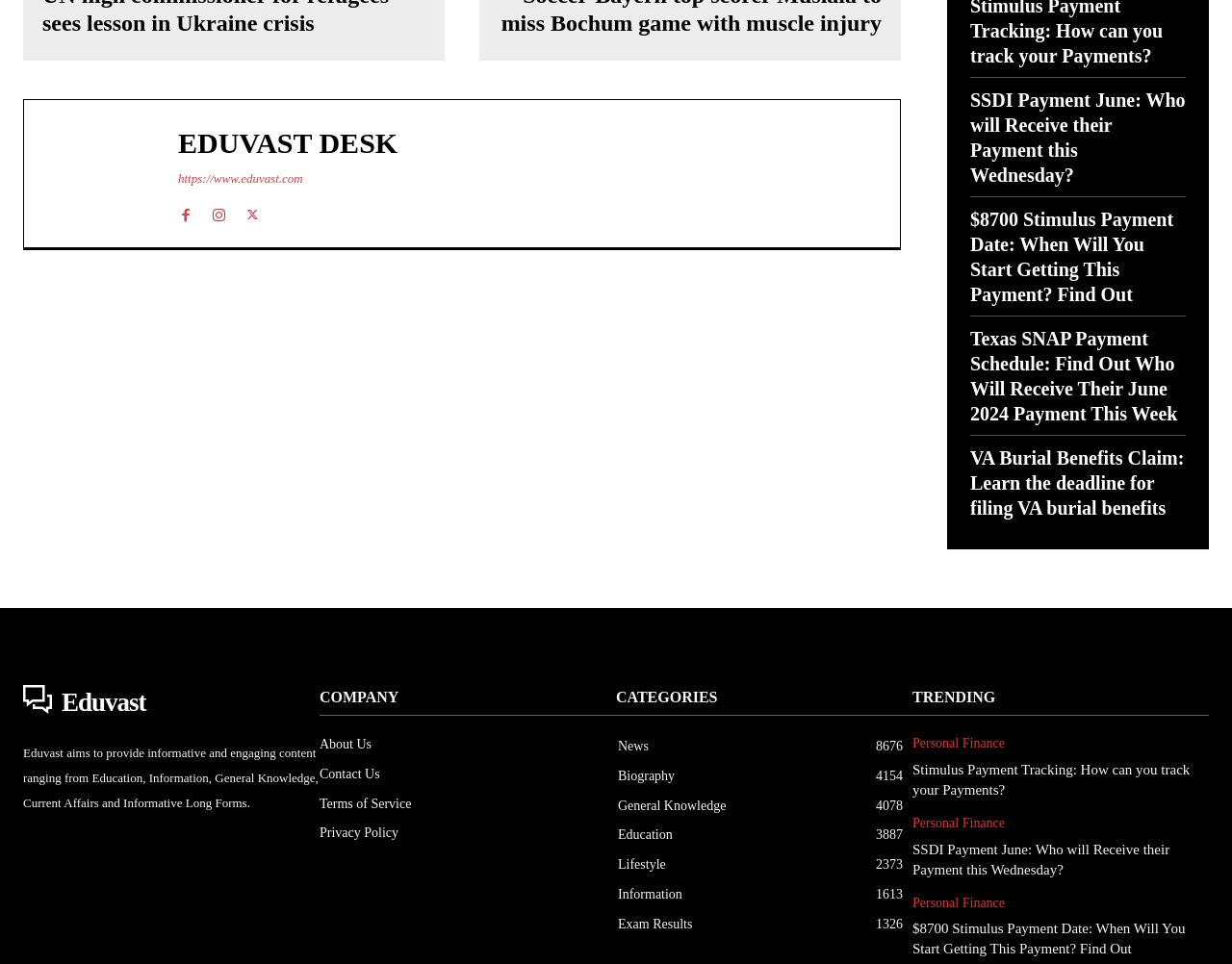What is the name of the website?
Please answer the question with a detailed response using the information from the screenshot.

The name of the website can be found in the top-left corner of the webpage, where it is written as 'Eduvast Desk' with an image of a desk beside it. This suggests that the website is called Eduvast.